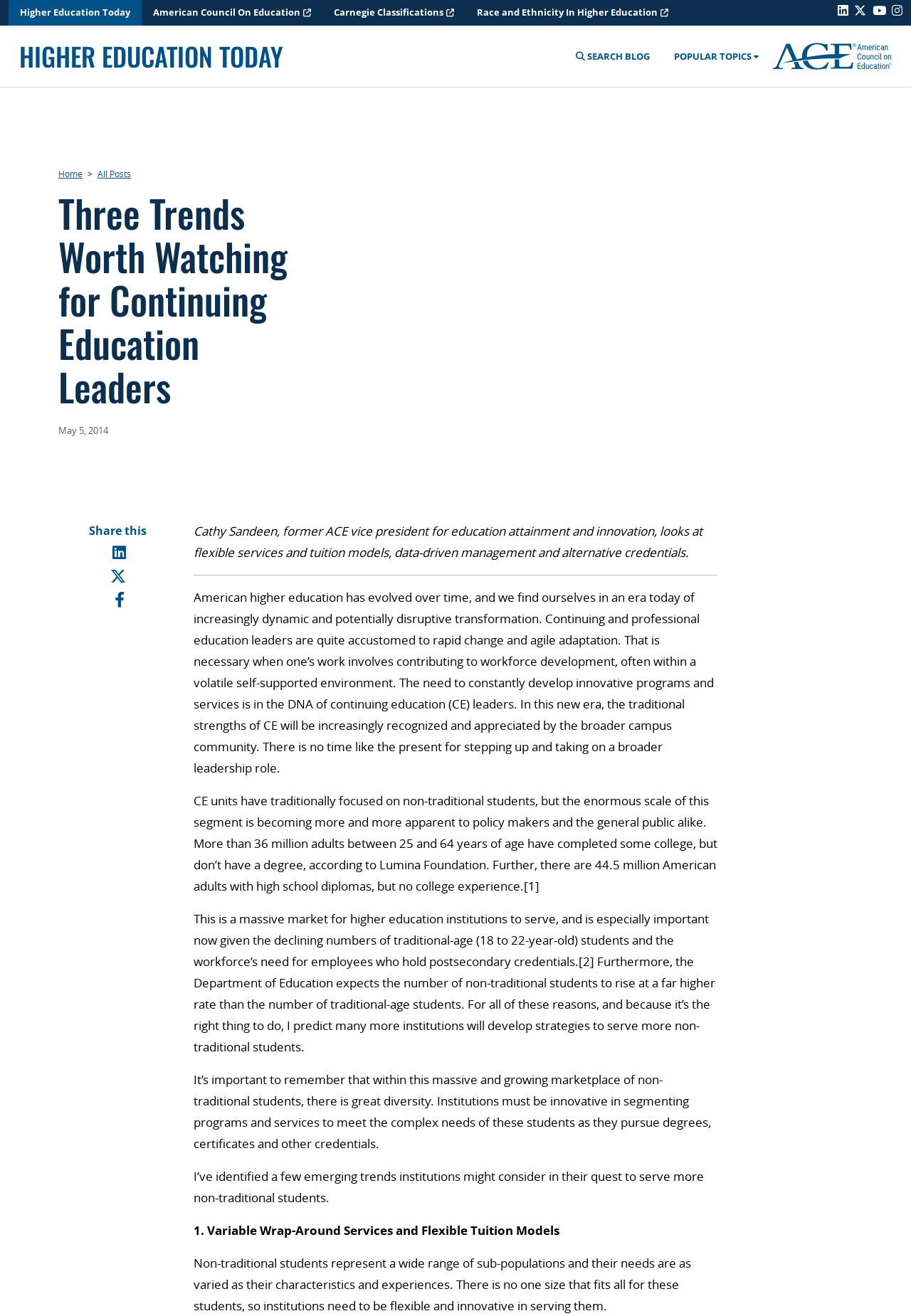Please find the bounding box for the following UI element description. Provide the coordinates in (top-left x, top-left y, bottom-right x, bottom-right y) format, with values between 0 and 1: All Posts

[0.107, 0.127, 0.144, 0.136]